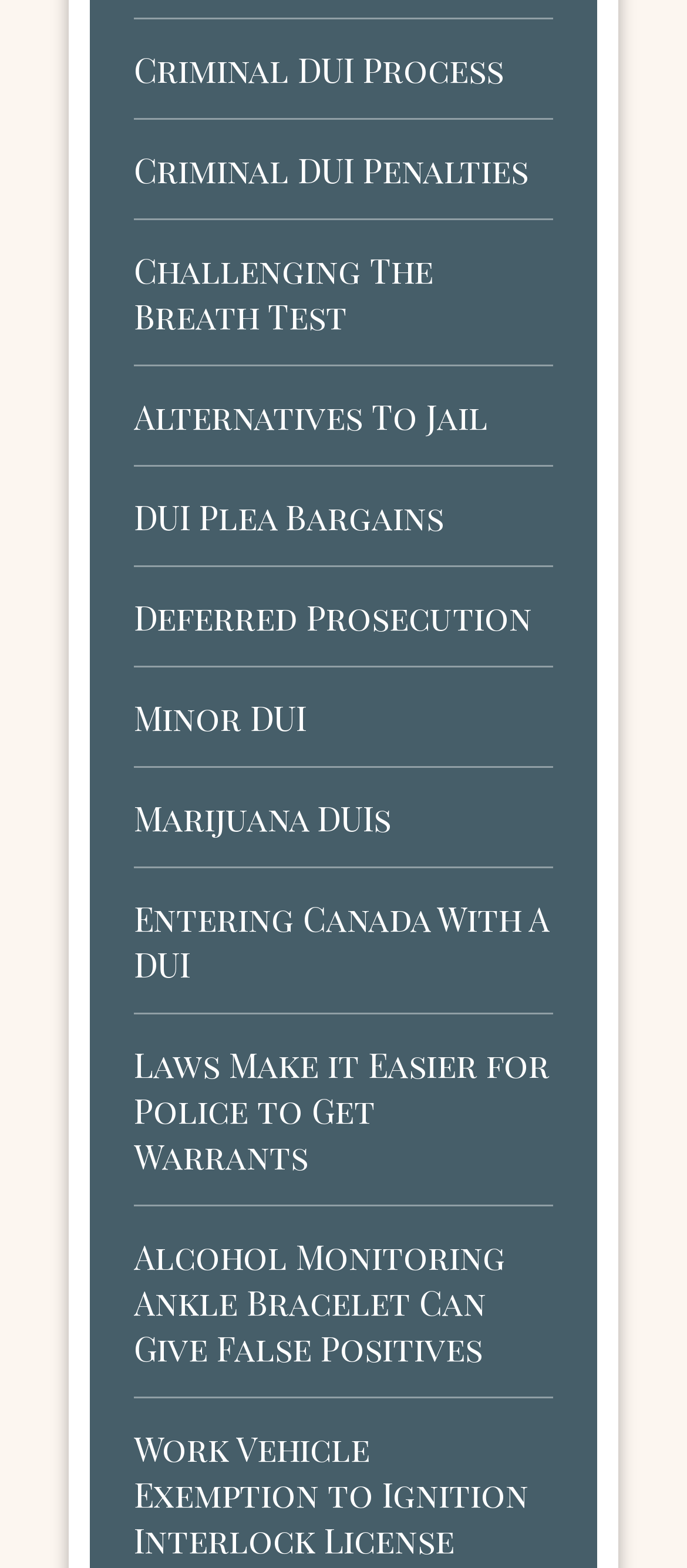Identify the bounding box coordinates of the region I need to click to complete this instruction: "Learn about work vehicle exemption to ignition interlock license".

[0.195, 0.909, 0.769, 0.996]